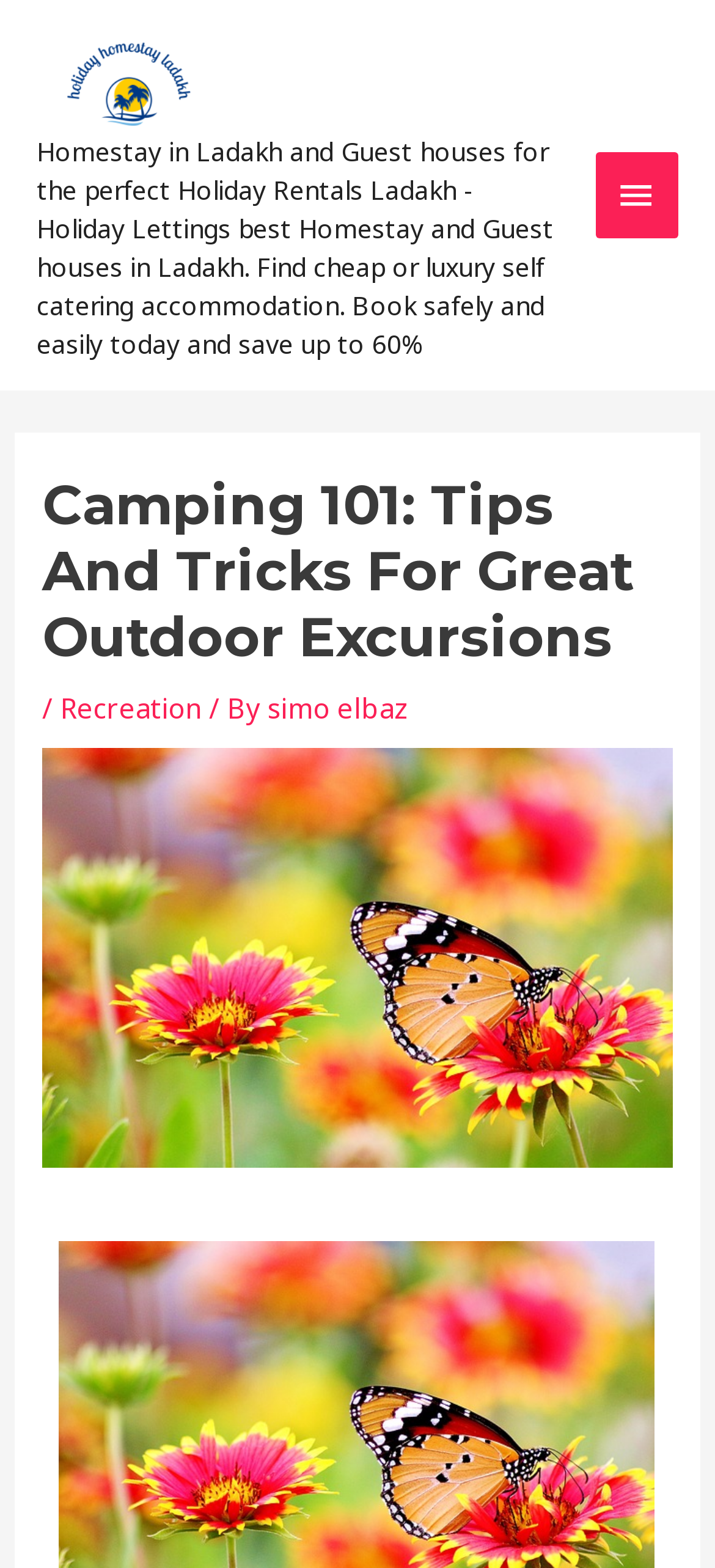Predict the bounding box of the UI element that fits this description: "simo elbaz".

[0.375, 0.44, 0.572, 0.463]